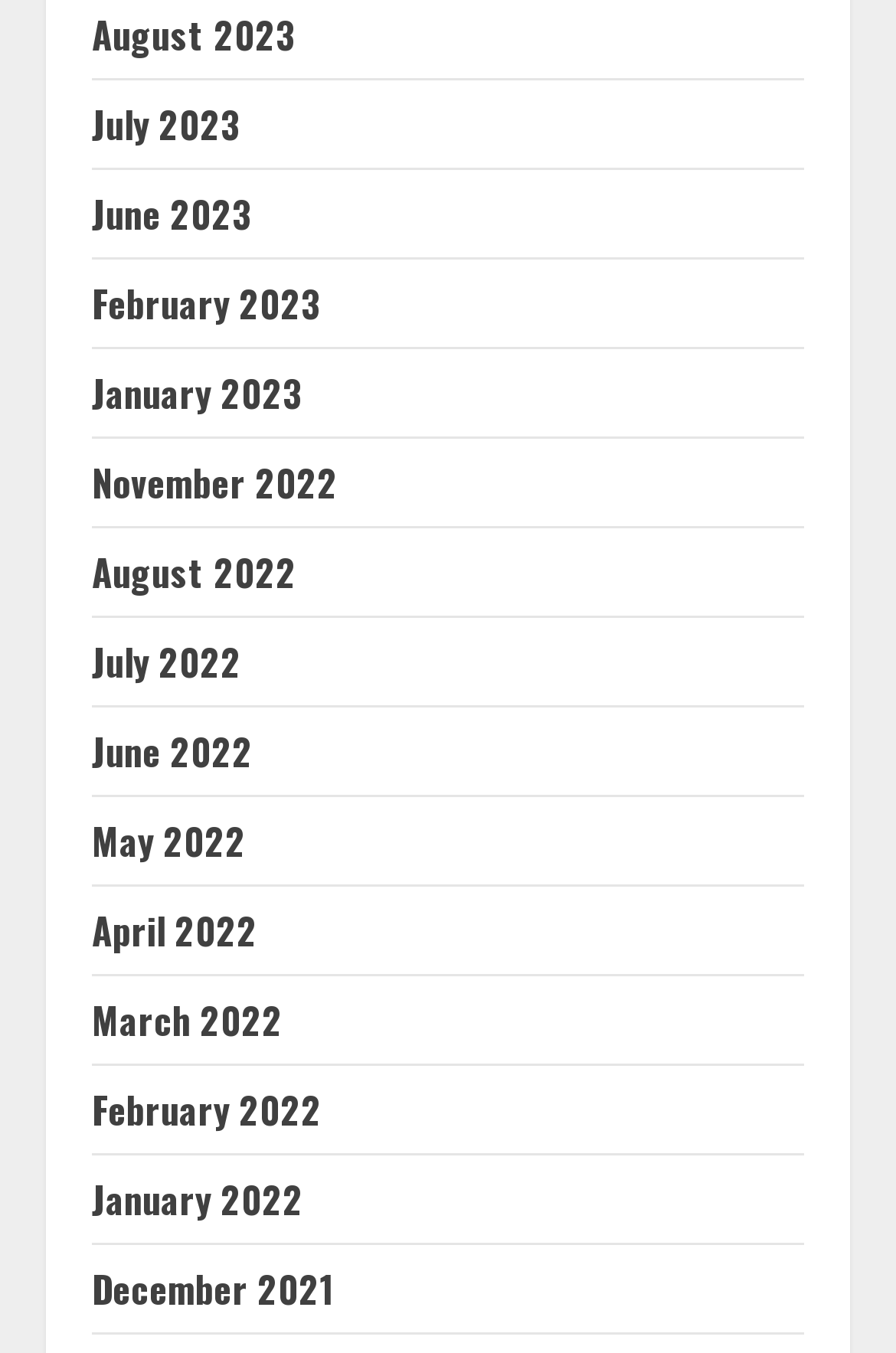Given the webpage screenshot and the description, determine the bounding box coordinates (top-left x, top-left y, bottom-right x, bottom-right y) that define the location of the UI element matching this description: title="AS 590 P CBN"

None